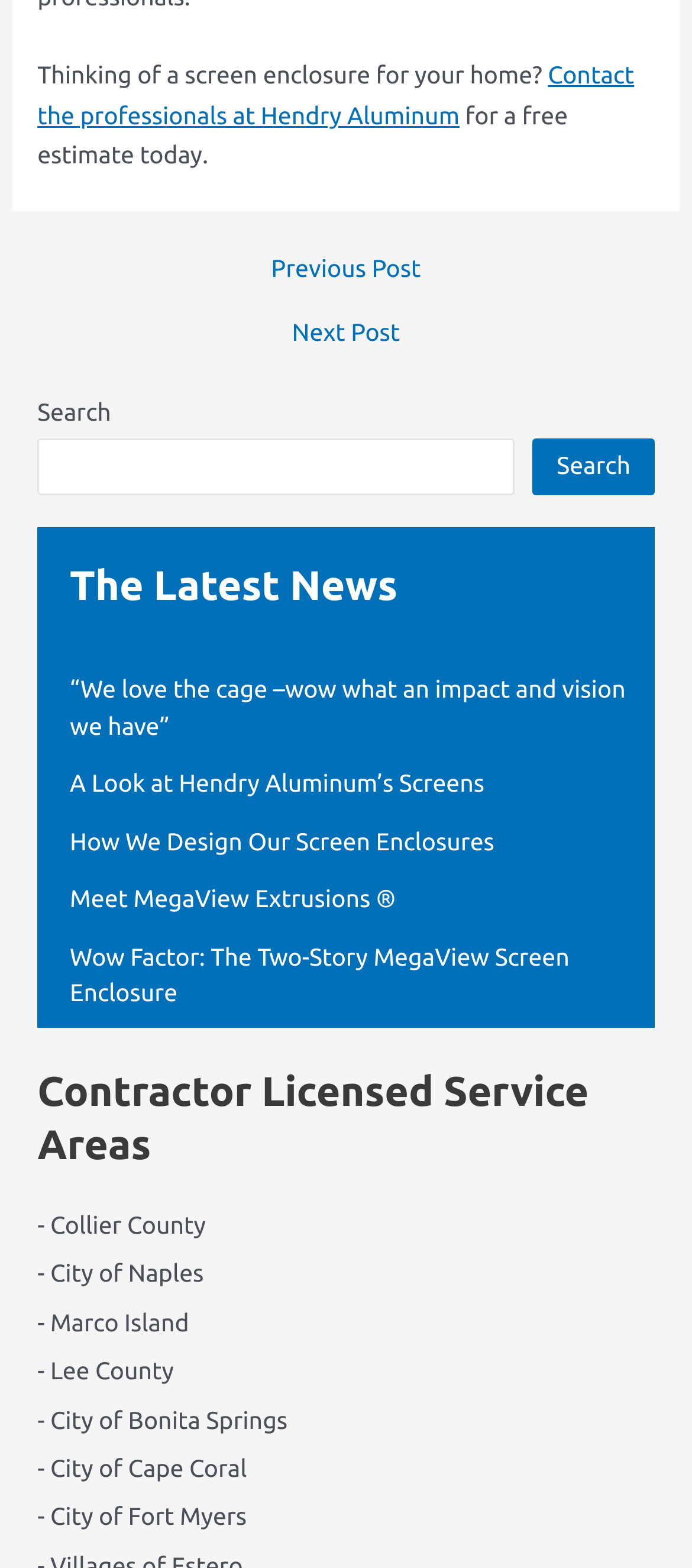What type of service does the company provide?
Provide a comprehensive and detailed answer to the question.

The company provides screen enclosures for homes, as mentioned in the introductory text 'Thinking of a screen enclosure for your home?' and the links to related articles.